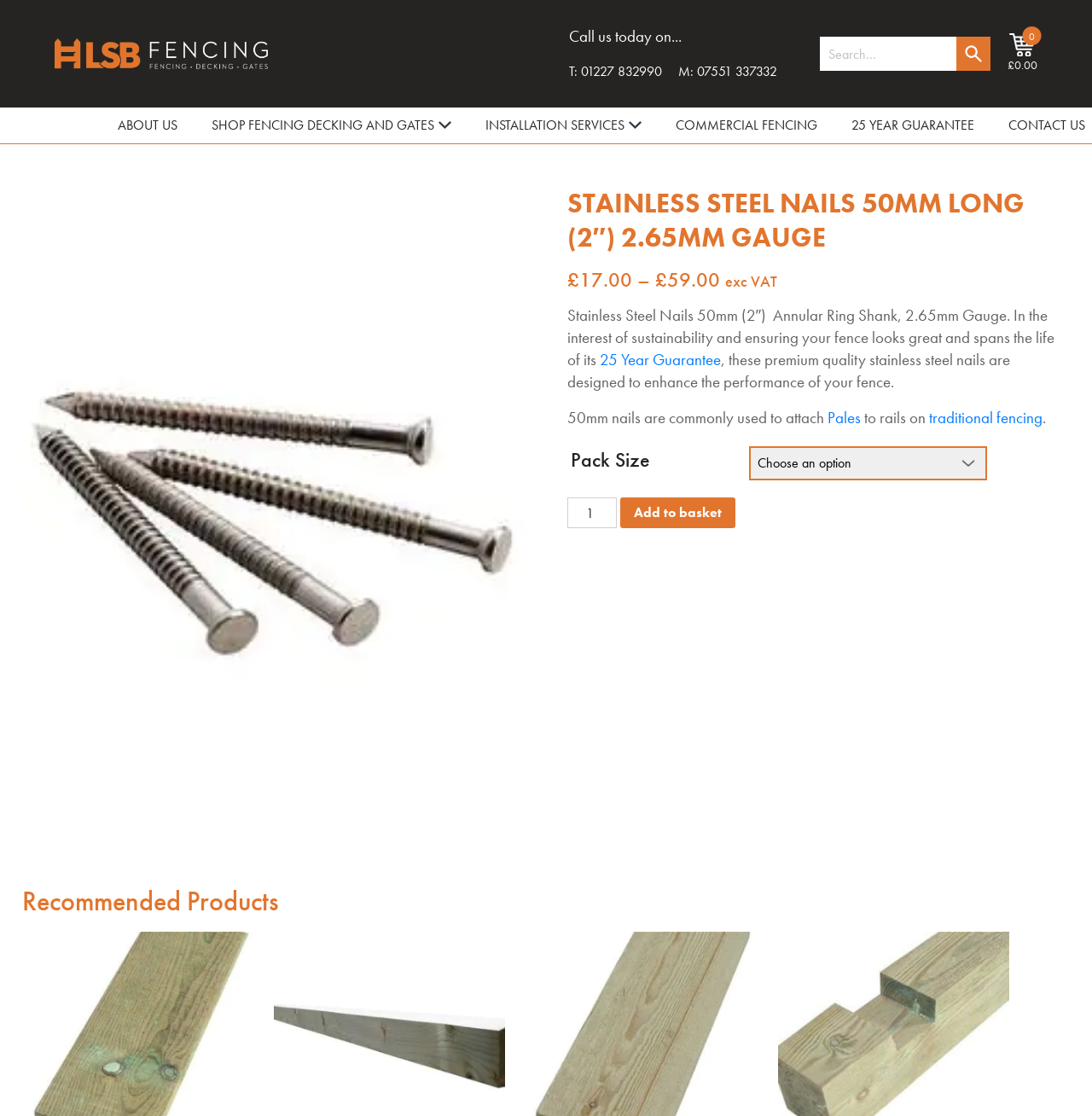Can you locate the main headline on this webpage and provide its text content?

STAINLESS STEEL NAILS 50MM LONG (2″) 2.65MM GAUGE